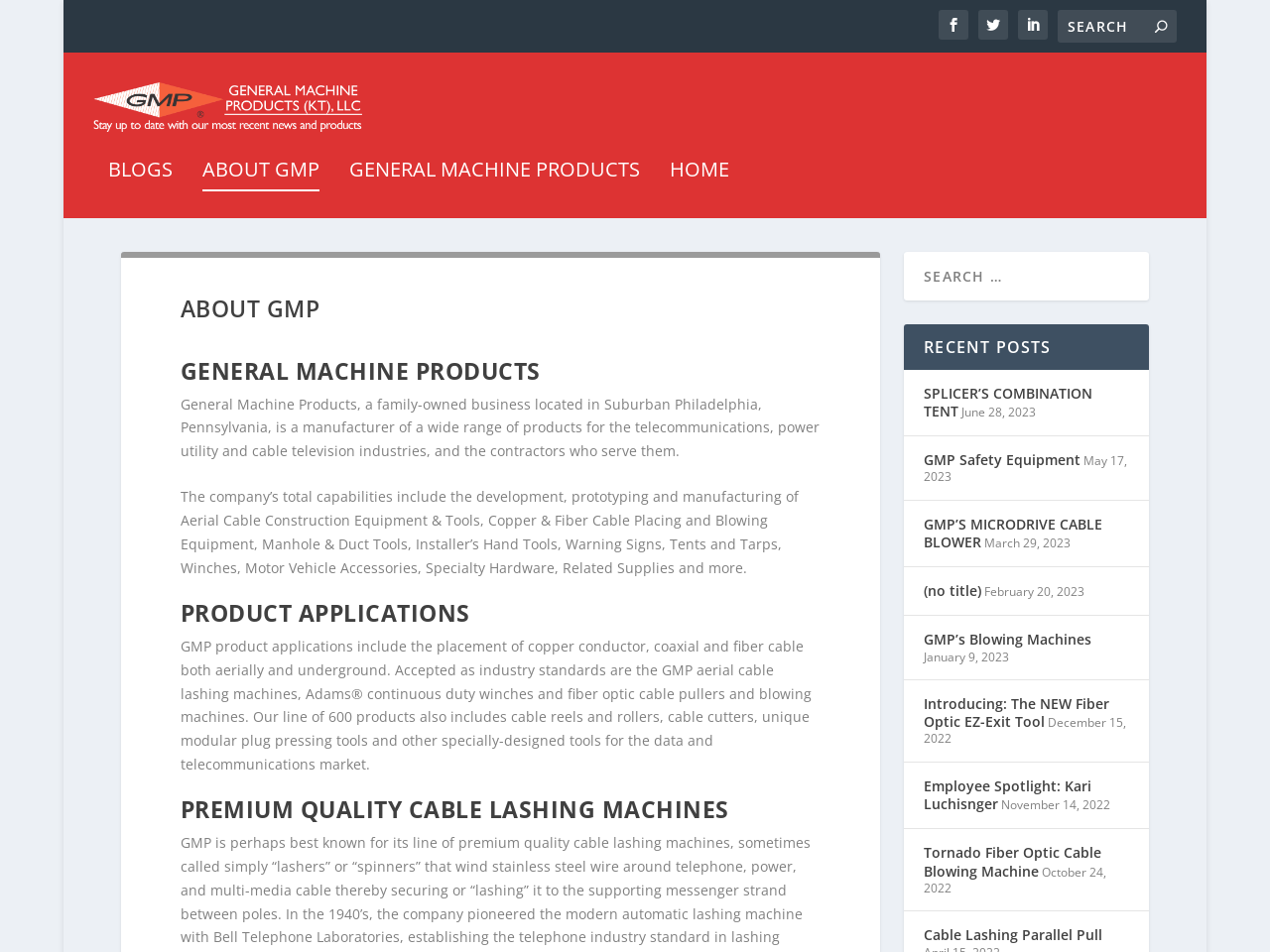From the webpage screenshot, predict the bounding box of the UI element that matches this description: "HOME".

[0.527, 0.162, 0.574, 0.222]